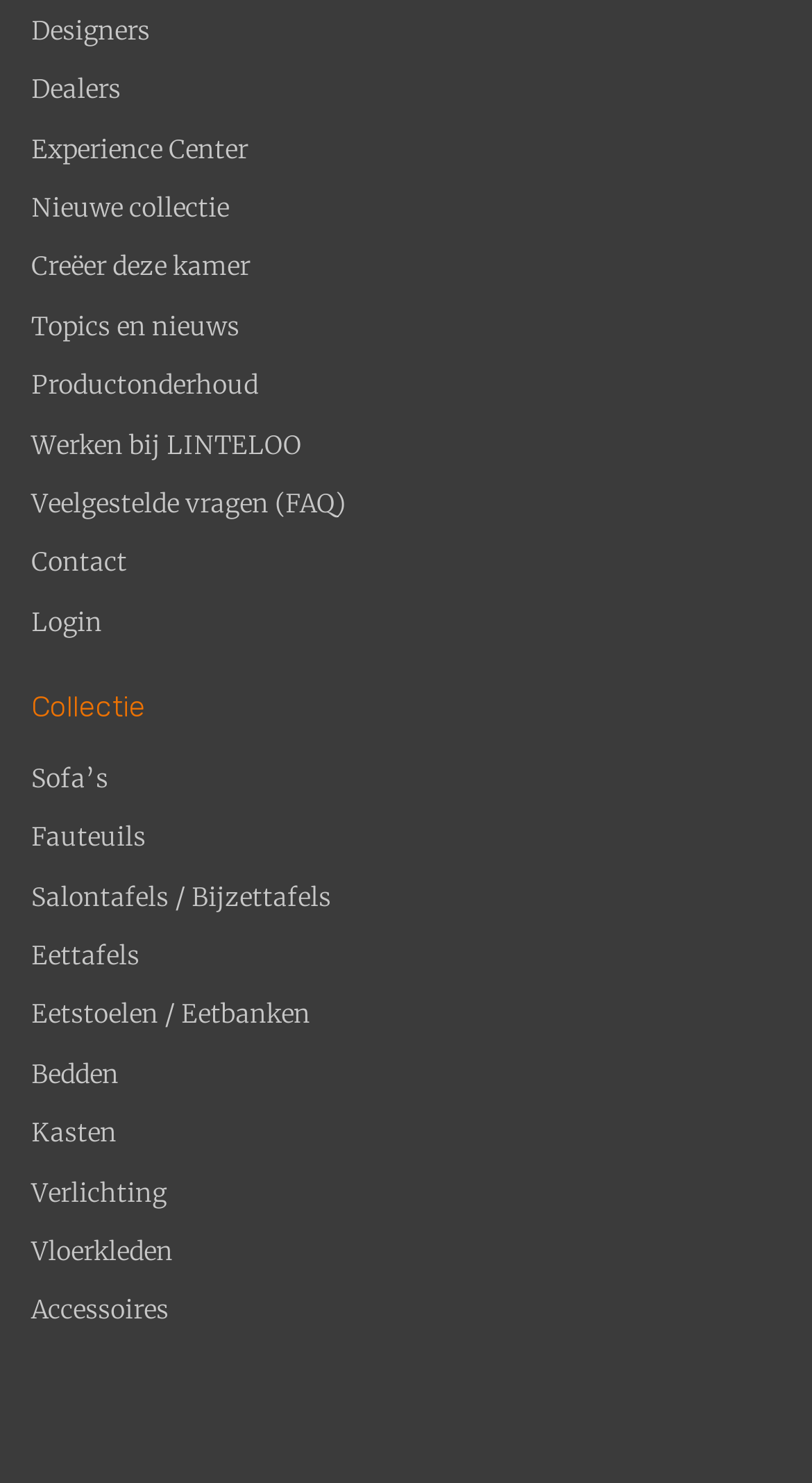Determine the bounding box coordinates of the region that needs to be clicked to achieve the task: "Click on Designers".

[0.038, 0.007, 0.962, 0.047]